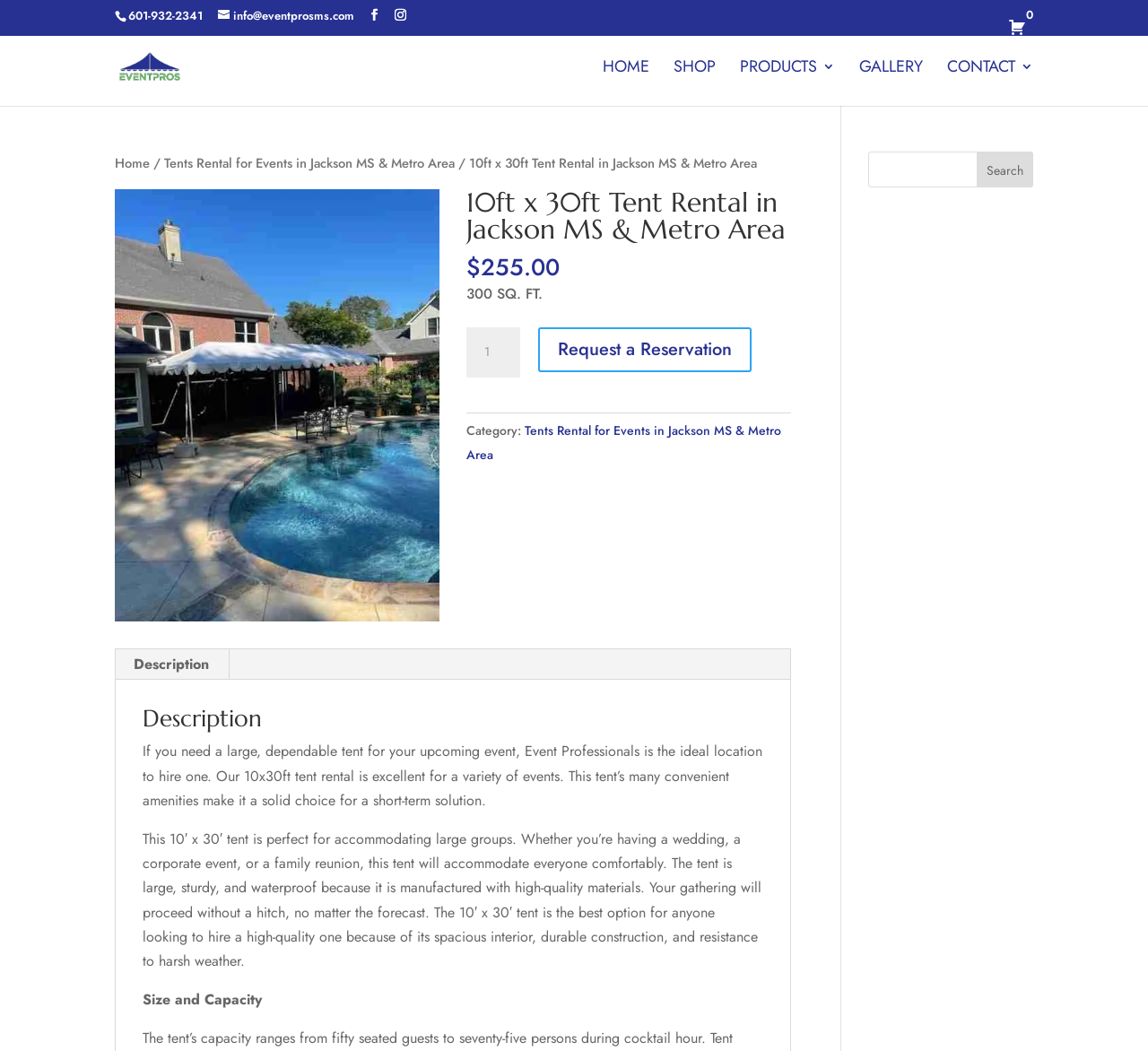Answer with a single word or phrase: 
What is the phone number to contact Event Pros?

601-932-2341